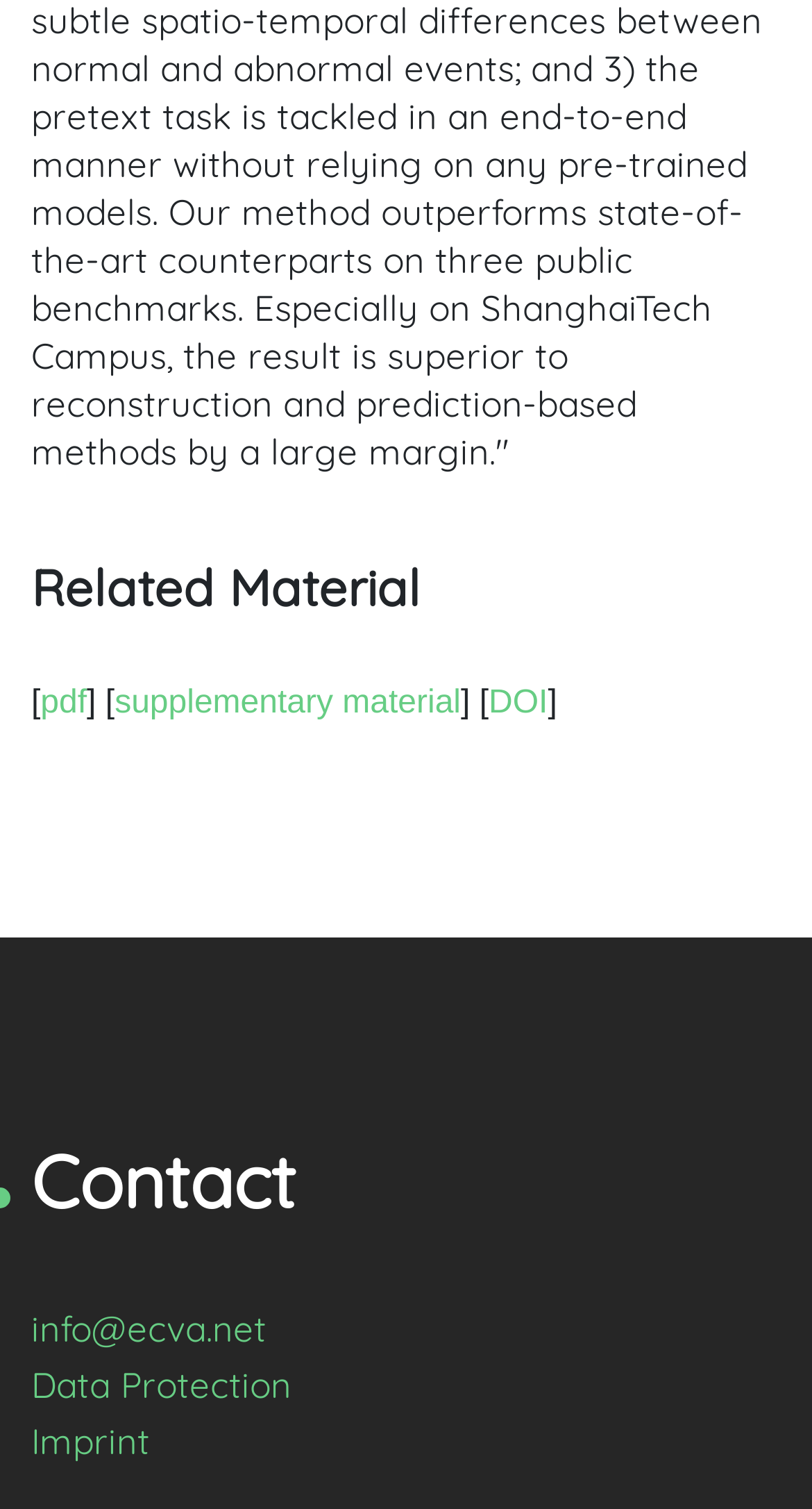Identify the bounding box of the UI element that matches this description: "info@ecva.net".

[0.038, 0.866, 0.328, 0.895]